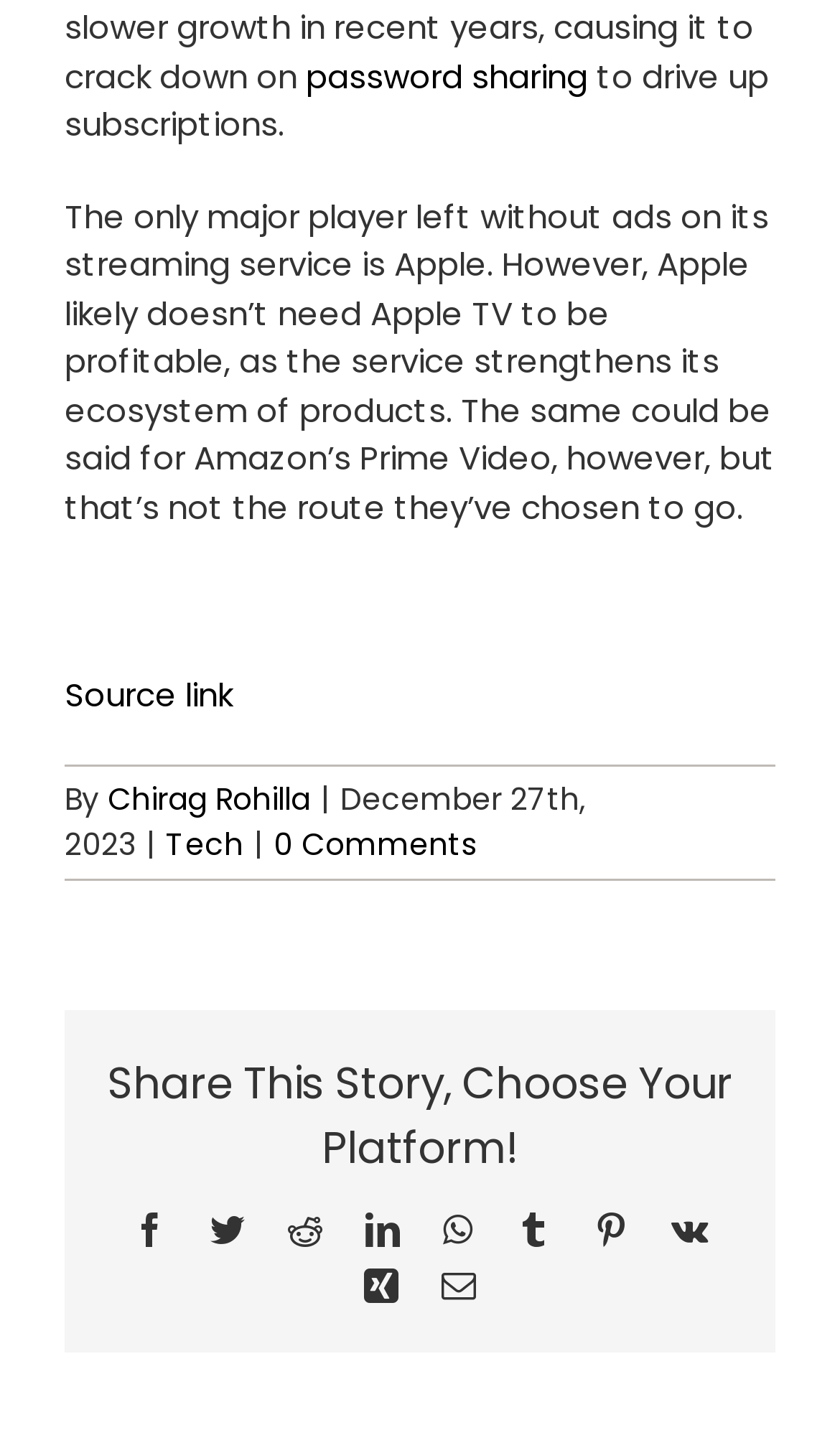Find the bounding box coordinates for the HTML element described as: "LinkedIn". The coordinates should consist of four float values between 0 and 1, i.e., [left, top, right, bottom].

[0.435, 0.84, 0.476, 0.863]